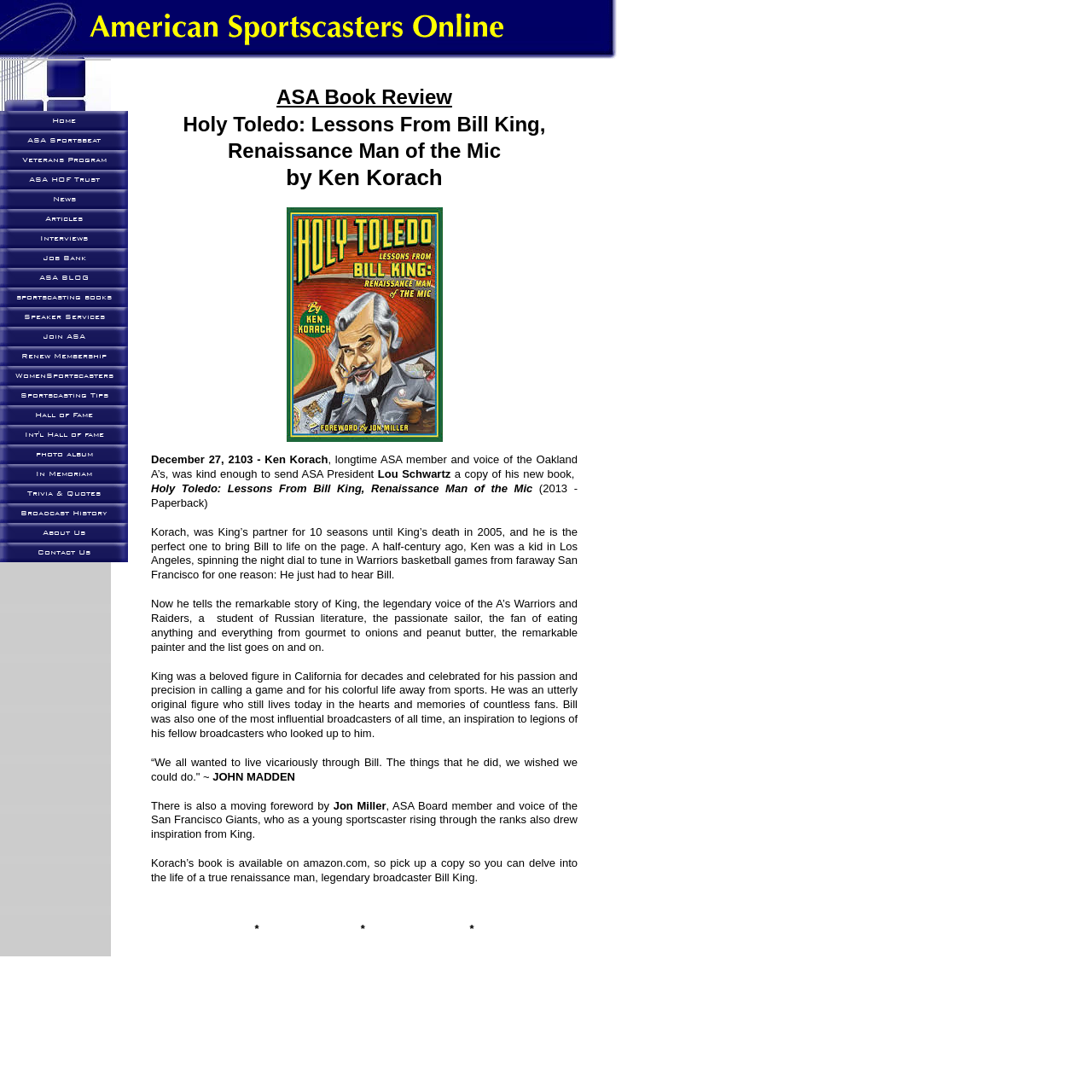What is the title of the book being reviewed?
Look at the image and answer the question using a single word or phrase.

Holy Toledo